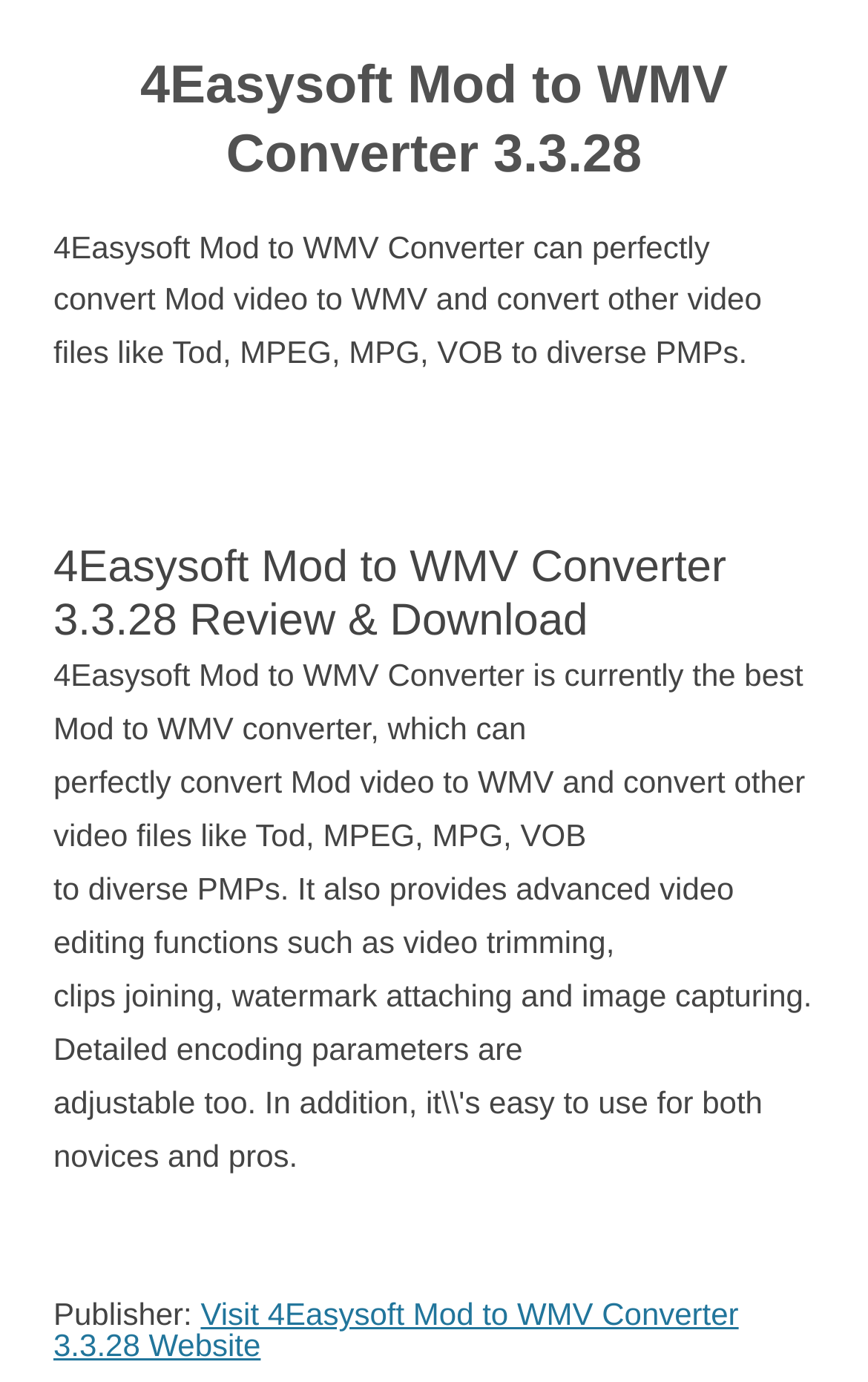What advanced video editing functions does the software provide?
Observe the image and answer the question with a one-word or short phrase response.

Video trimming, clips joining, watermark attaching, image capturing